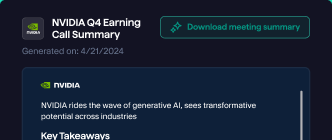Explain the content of the image in detail.

The image showcases an earnings call summary for NVIDIA's fourth quarter, generated on April 21, 2024. The prominent NVIDIA logo is displayed at the top, highlighting the company's branding. Below the logo, a brief overview of NVIDIA's performance is provided, emphasizing its leadership in generative AI and the transformative potential it sees across various industries. This section is followed by key takeaways that likely summarize important points discussed during the earnings call. A call-to-action button is also available, inviting viewers to download the full meeting summary for more in-depth information. The overall design features a dark background, creating a professional and modern look suitable for financial reporting.